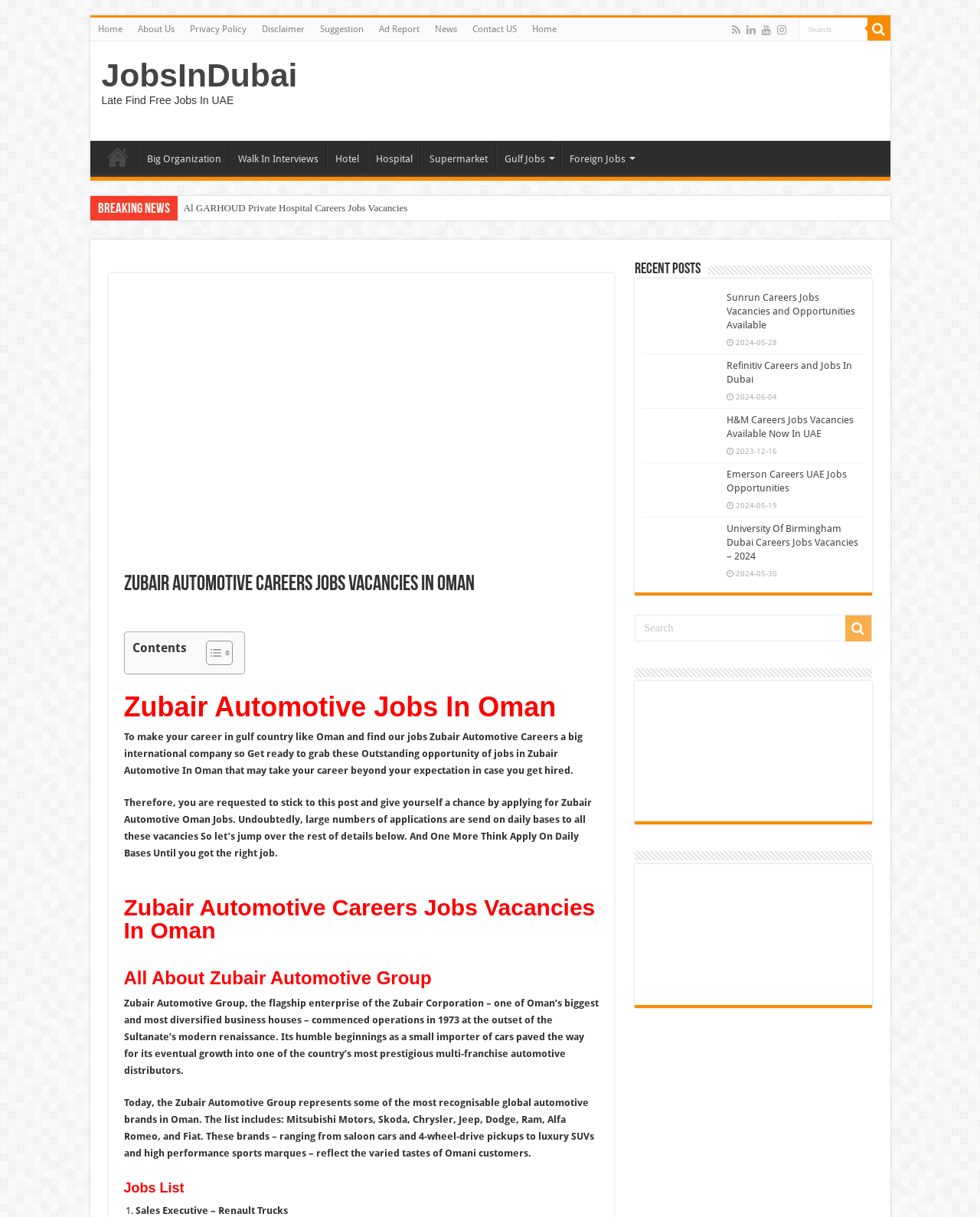Please find the bounding box coordinates of the section that needs to be clicked to achieve this instruction: "Search for a job".

[0.647, 0.505, 0.889, 0.527]